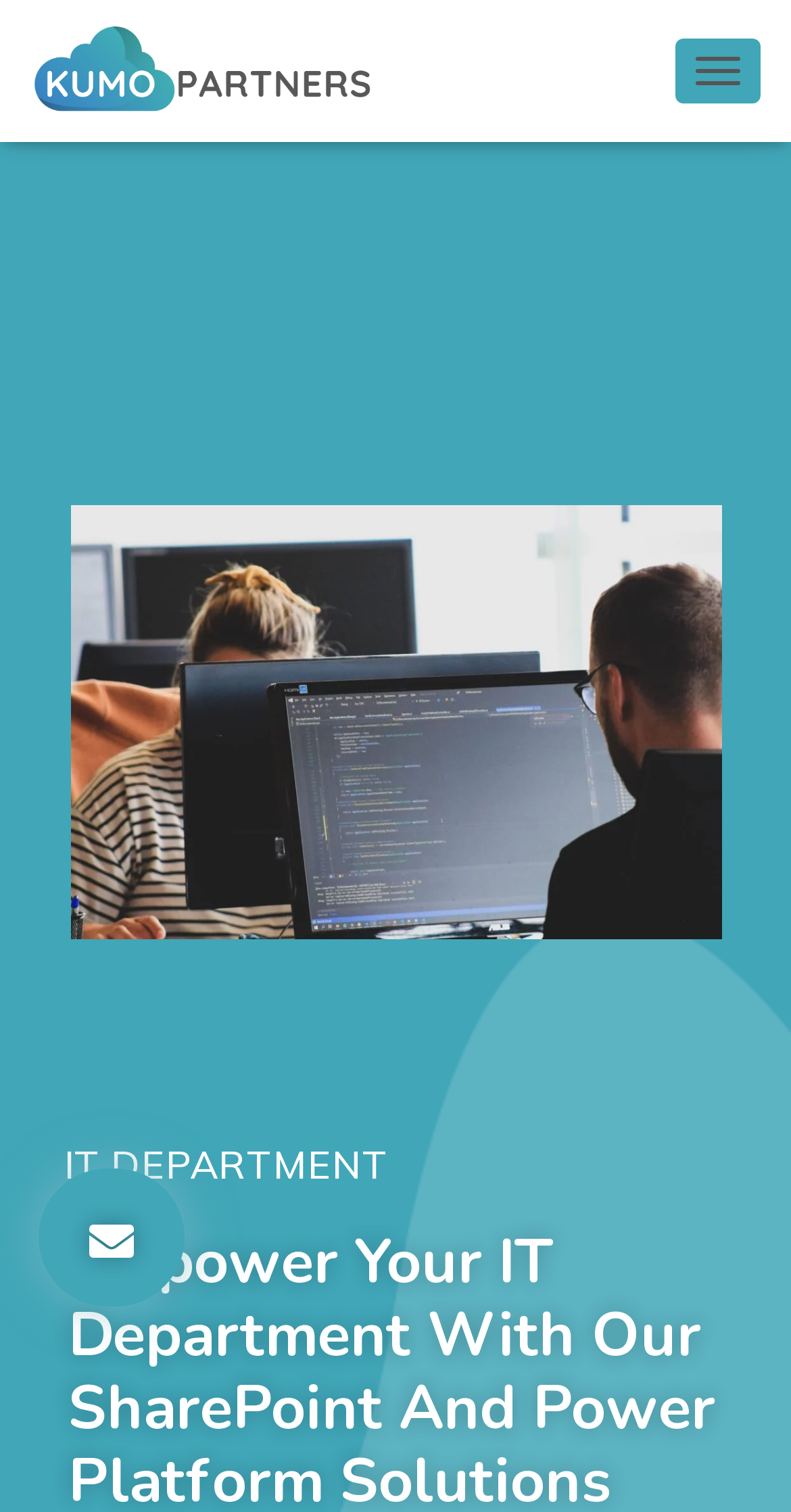What is the purpose of the button 'TOGGLE NAVIGATION'?
Based on the image, answer the question with a single word or brief phrase.

Toggle navigation